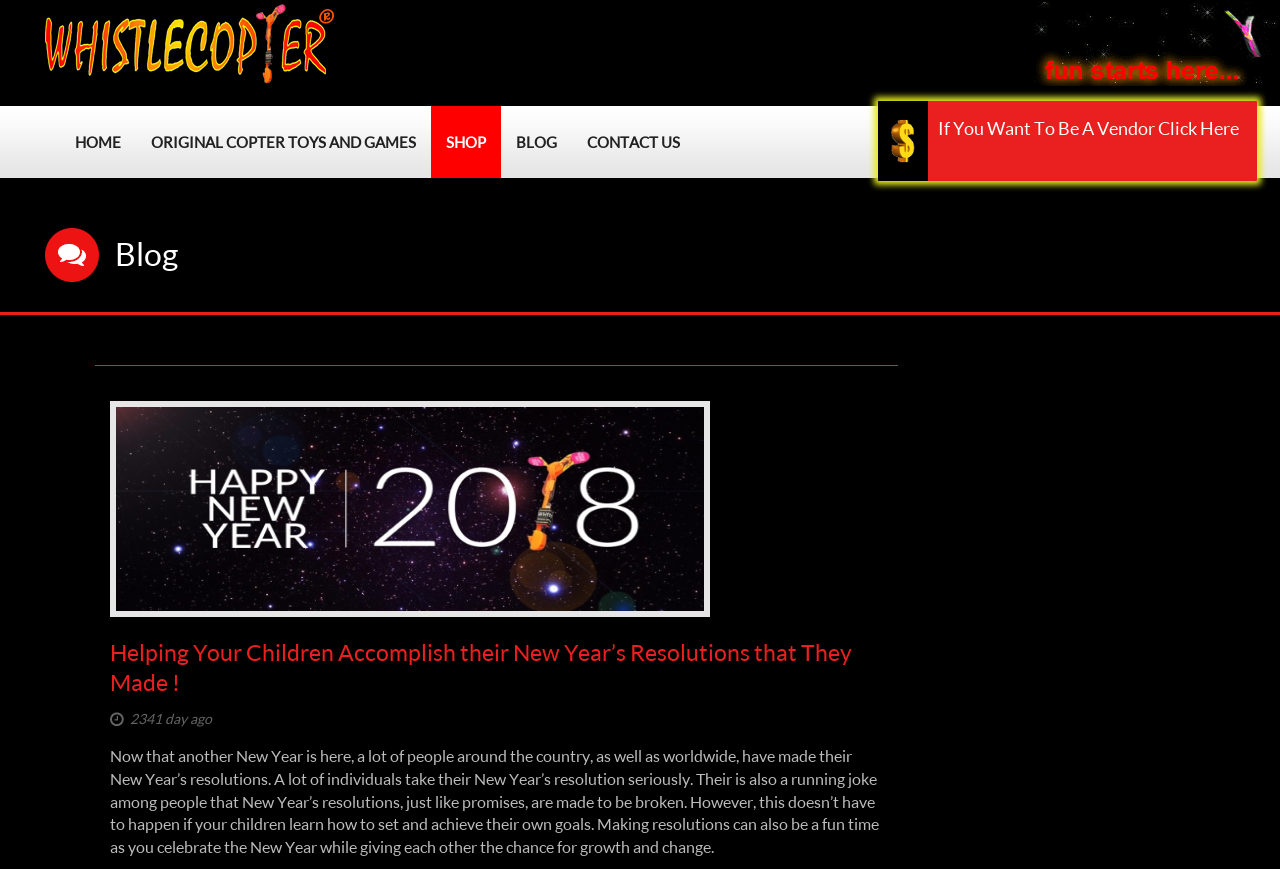Provide a single word or phrase to answer the given question: 
What is the topic of the blog post?

New Year's resolutions